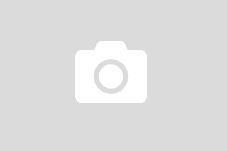Give a detailed account of the visual elements in the image.

The image represents a related post section featuring a visual element associated with the article titled "House Movers Doncaster: 10 Essential Tips for a Smooth Relocation Experience." This post addresses important advice for individuals planning a move, offering insights that can help ensure a hassle-free relocation. The overall layout suggests a user-friendly interface aimed at guiding readers to explore additional content relevant to their interests in moving and relocation strategies.